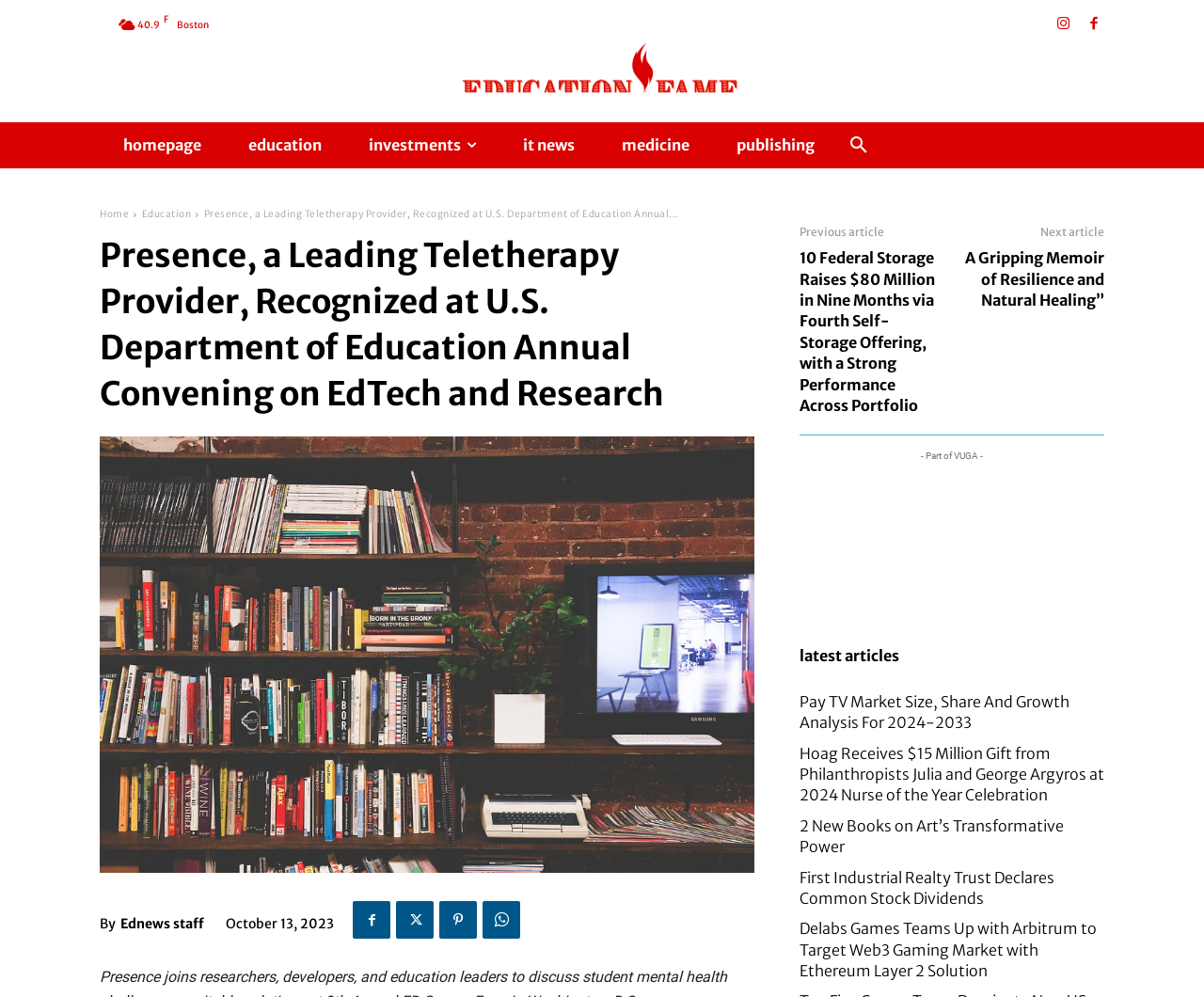Use a single word or phrase to answer the question: 
How many links are there in the top navigation bar?

6